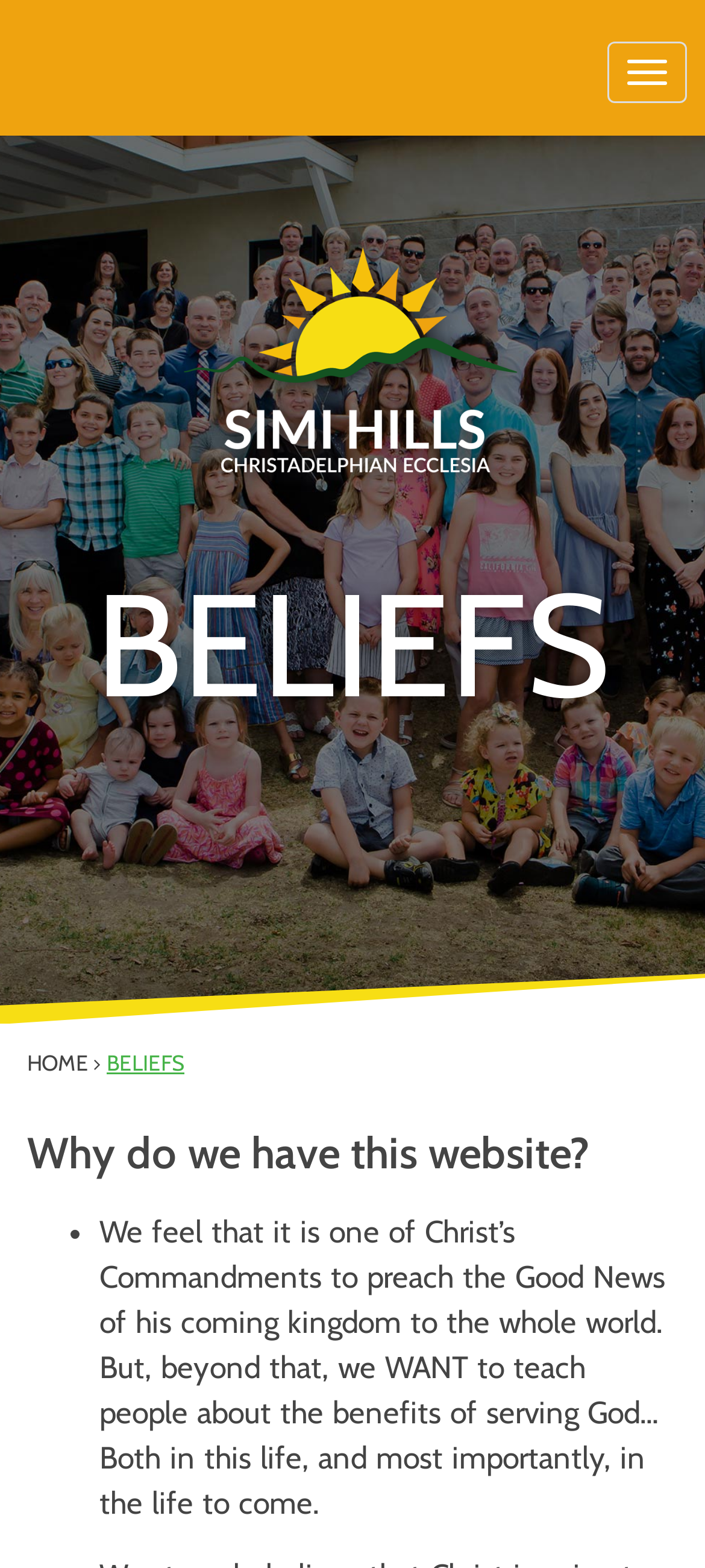For the element described, predict the bounding box coordinates as (top-left x, top-left y, bottom-right x, bottom-right y). All values should be between 0 and 1. Element description: Beliefs

[0.151, 0.669, 0.262, 0.686]